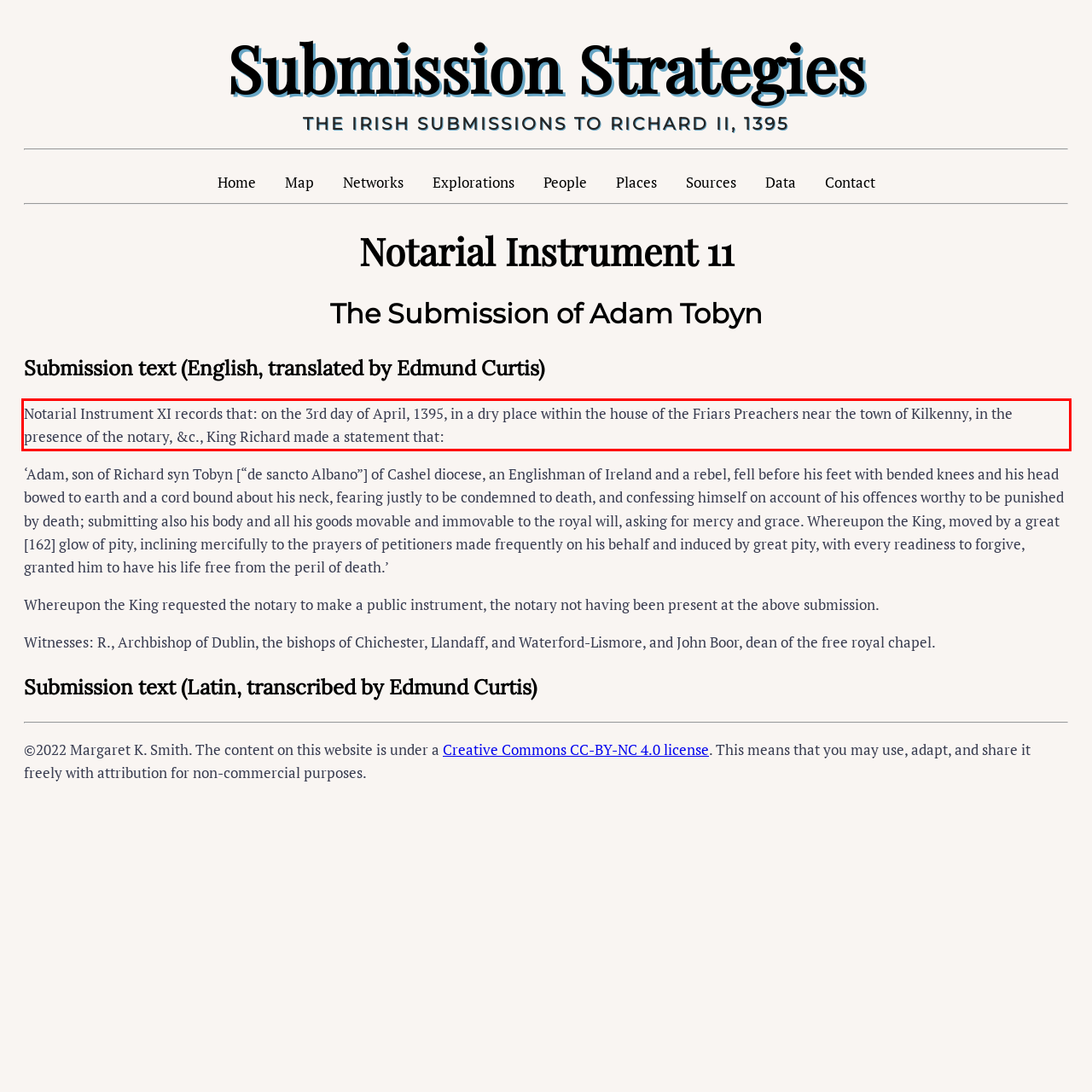The screenshot you have been given contains a UI element surrounded by a red rectangle. Use OCR to read and extract the text inside this red rectangle.

Notarial Instrument XI records that: on the 3rd day of April, 1395, in a dry place within the house of the Friars Preachers near the town of Kilkenny, in the presence of the notary, &c., King Richard made a statement that: